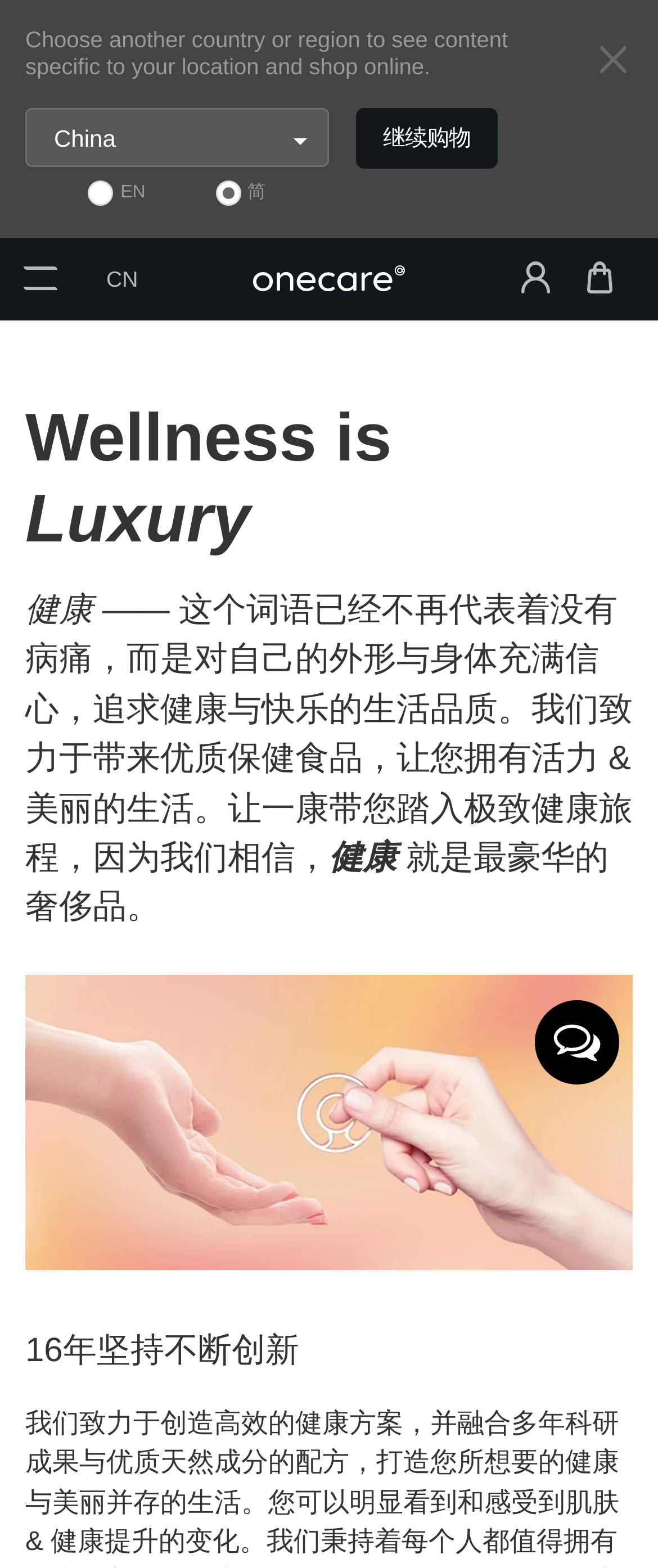Give a one-word or one-phrase response to the question:
What is the slogan of Onecare Wellness?

Wellness is Luxury